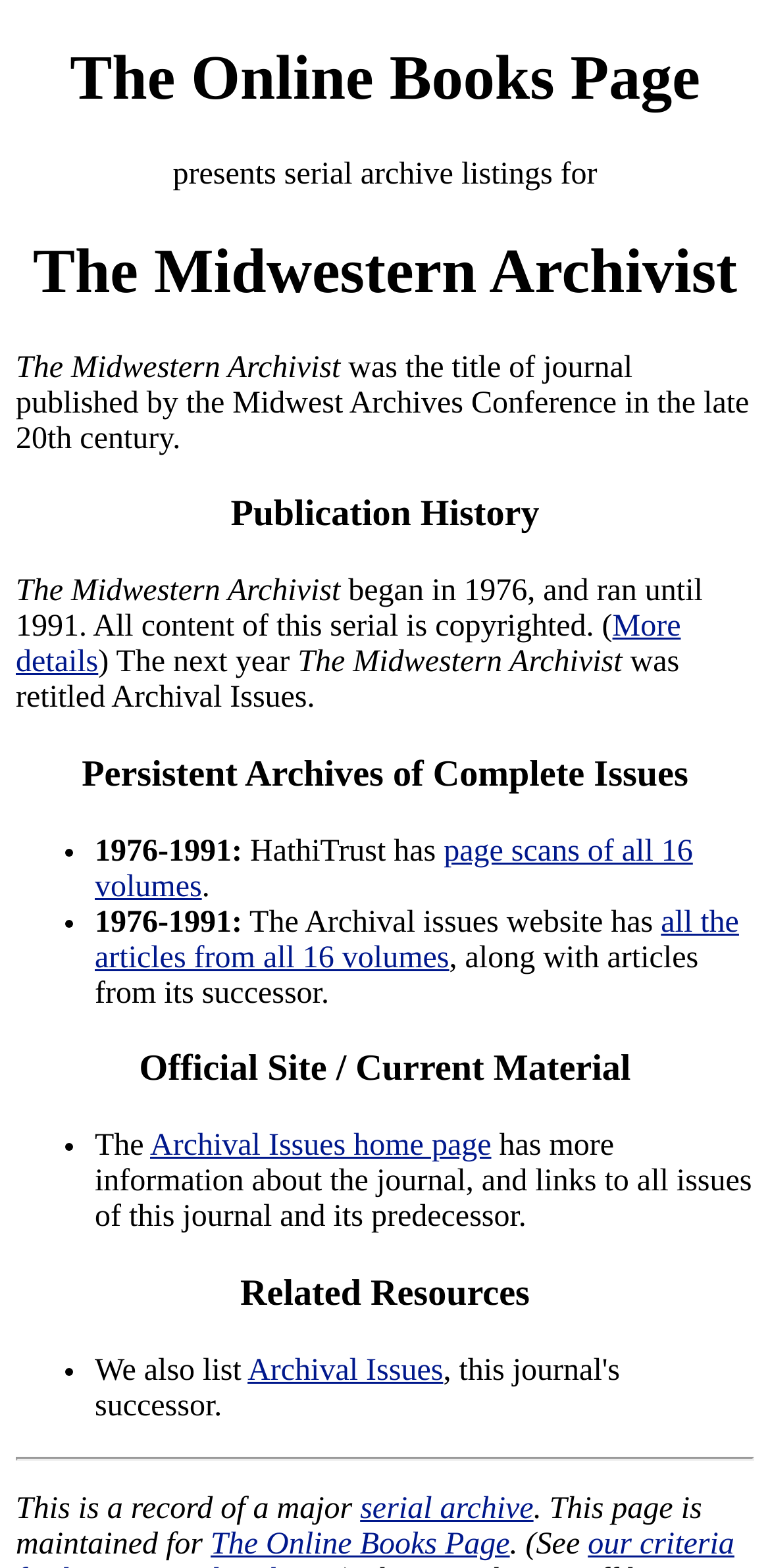Elaborate on the webpage's design and content in a detailed caption.

The webpage is an archive of "The Midwestern Archivist" journals, presenting serial archive listings. At the top, there is a heading "The Online Books Page" with a link to it. Below this, there is a brief description of the journal, stating that it was published by the Midwest Archives Conference in the late 20th century.

On the left side, there are several headings, including "The Midwestern Archivist", "Publication History", "Persistent Archives of Complete Issues", "Official Site / Current Material", and "Related Resources". Under "Publication History", there is a description of the journal's publication period from 1976 to 1991, with a link to "More details". 

Under "Persistent Archives of Complete Issues", there are two bullet points. The first one mentions that HathiTrust has page scans of all 16 volumes, with a link to it. The second one states that The Archival issues website has all the articles from all 16 volumes, along with articles from its successor.

Under "Official Site / Current Material", there is a link to the Archival Issues home page, which has more information about the journal and links to all issues of this journal and its predecessor. 

Under "Related Resources", there is a link to Archival Issues, which is also listed elsewhere on the page. 

At the bottom of the page, there is a horizontal separator, followed by a description of the page as a record of a major serial archive, maintained for The Online Books Page. There is a link to The Online Books Page at the bottom right corner.